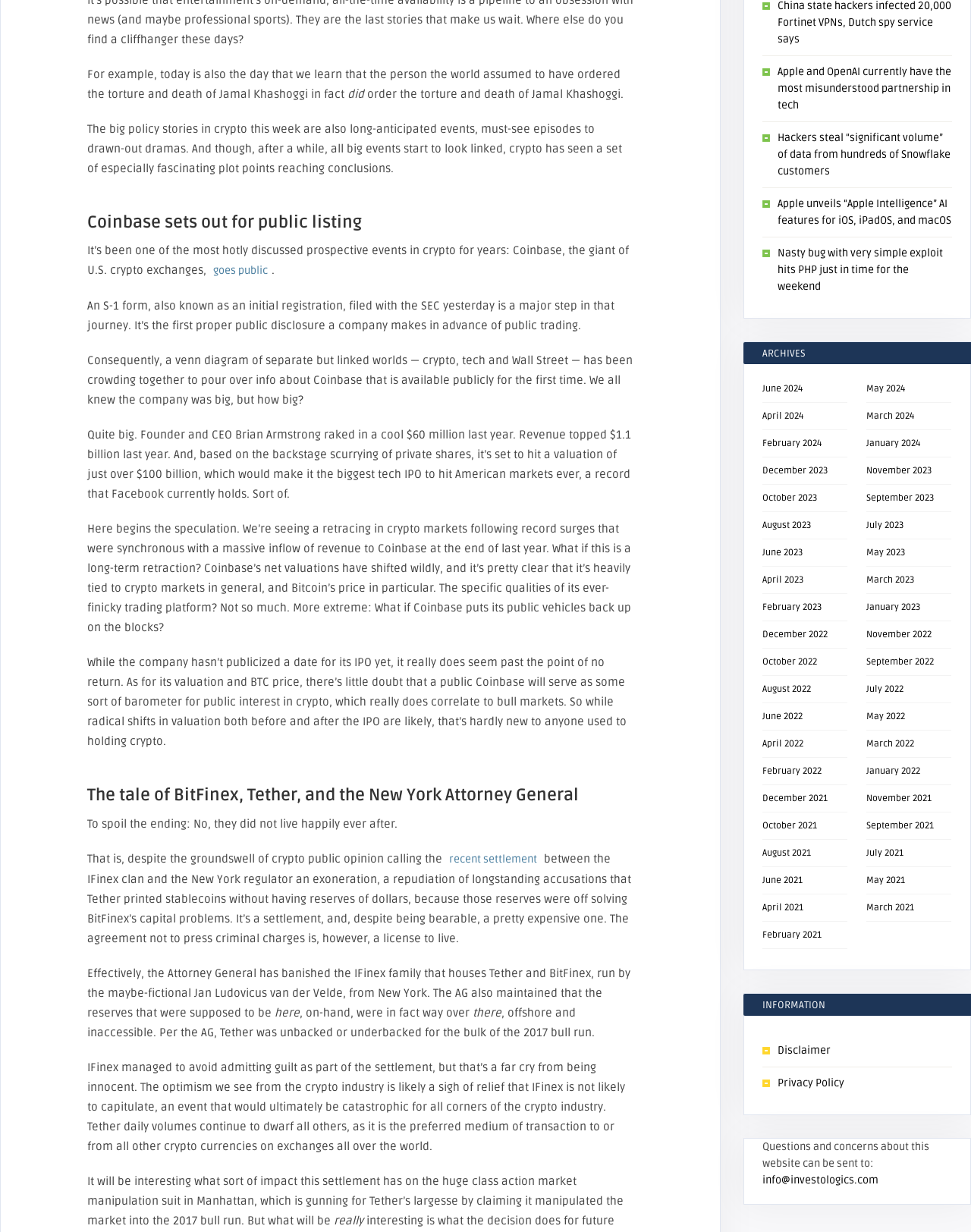Please predict the bounding box coordinates (top-left x, top-left y, bottom-right x, bottom-right y) for the UI element in the screenshot that fits the description: November 2022

[0.892, 0.51, 0.959, 0.52]